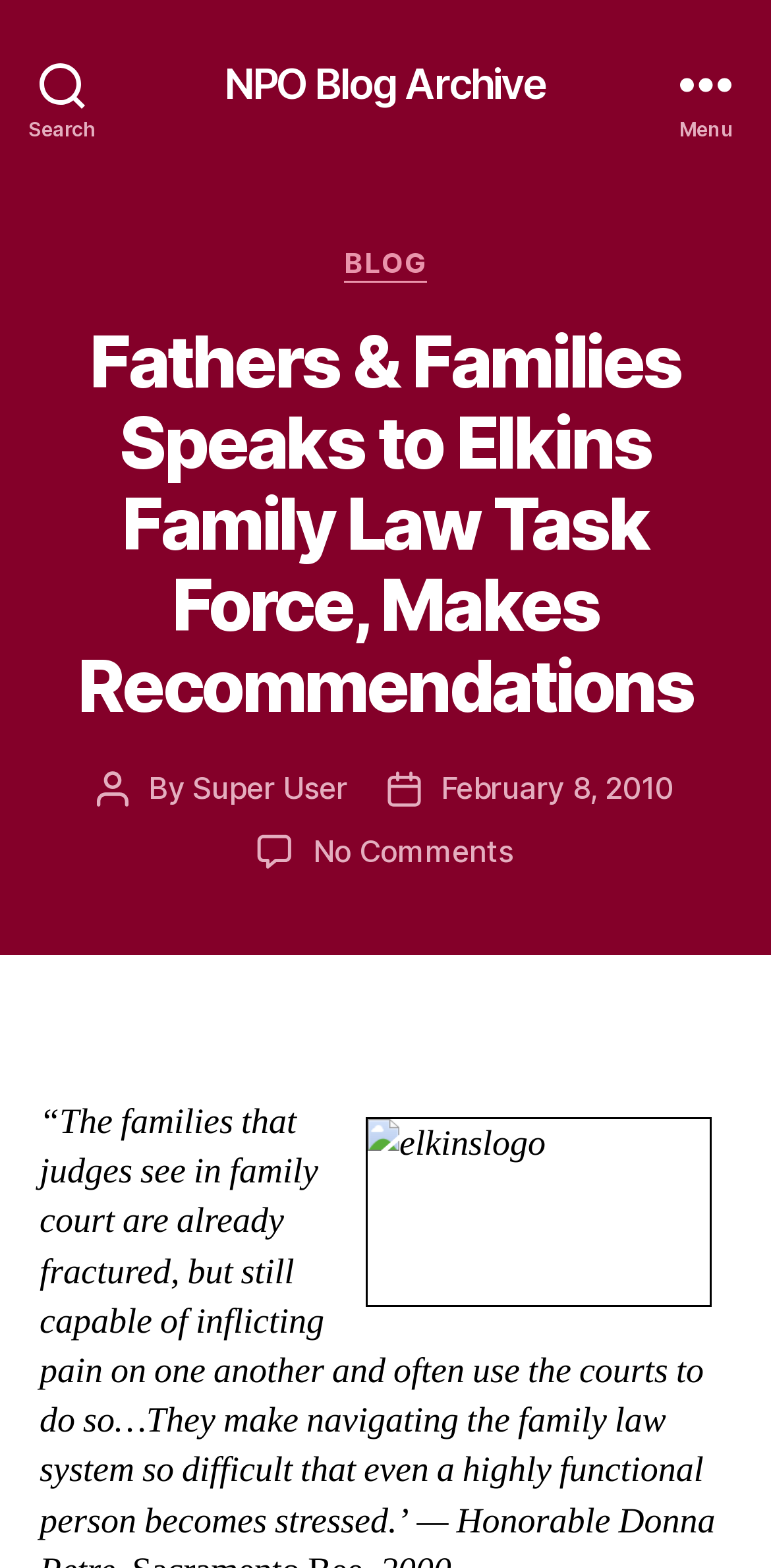Can you find and provide the main heading text of this webpage?

Fathers & Families Speaks to Elkins Family Law Task Force, Makes Recommendations